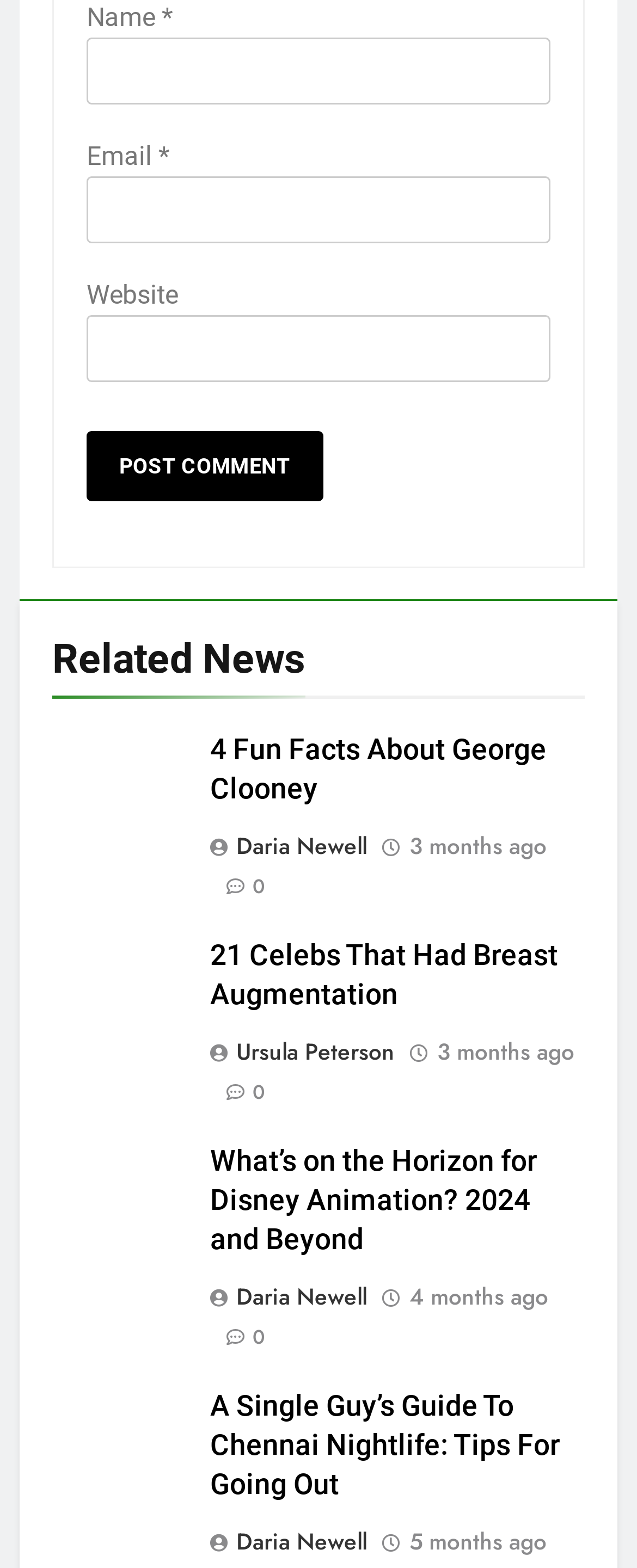What is the function of the button with text 'Post Comment'?
Based on the image, give a one-word or short phrase answer.

To submit a comment